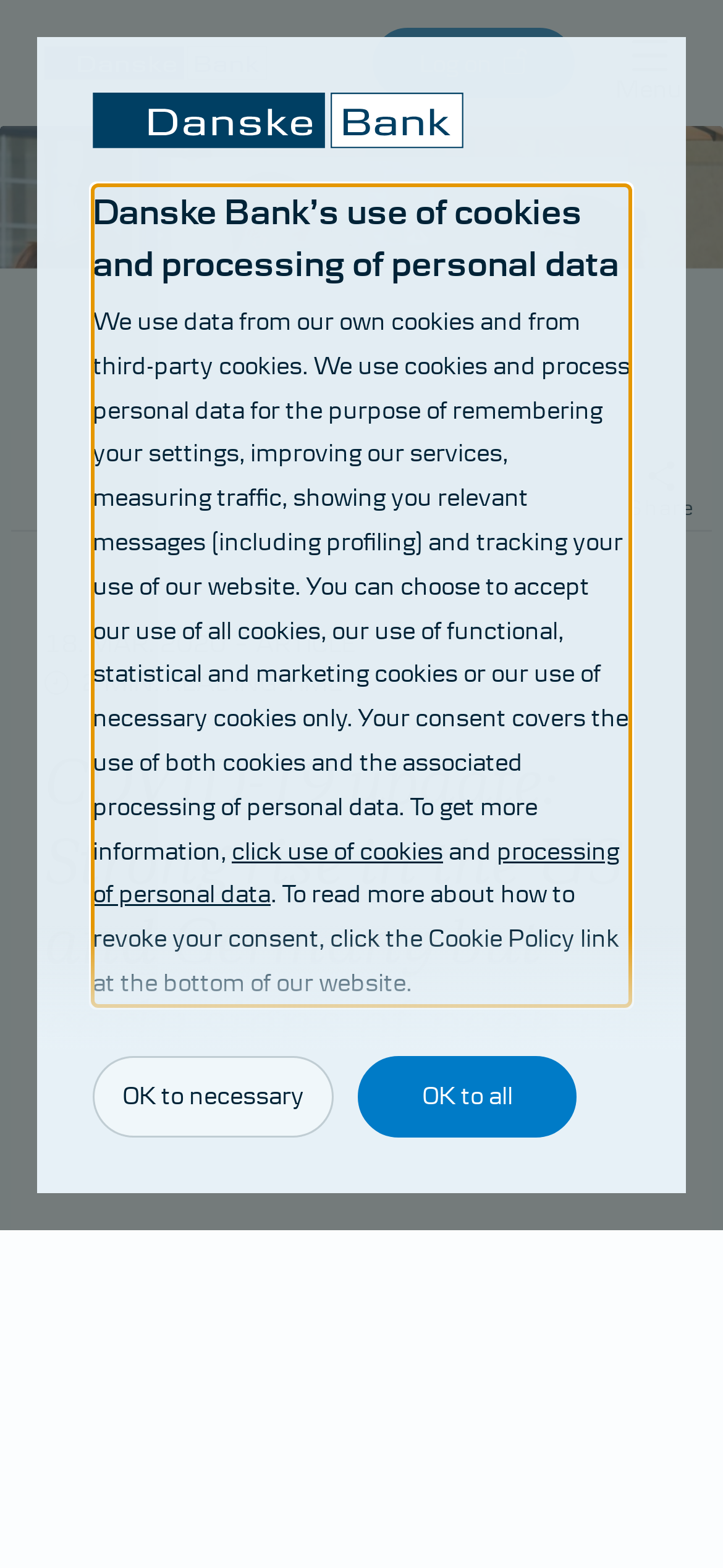Determine the bounding box coordinates of the clickable area required to perform the following instruction: "Click on the Danske Bank link". The coordinates should be represented as four float numbers between 0 and 1: [left, top, right, bottom].

[0.062, 0.0, 0.369, 0.053]